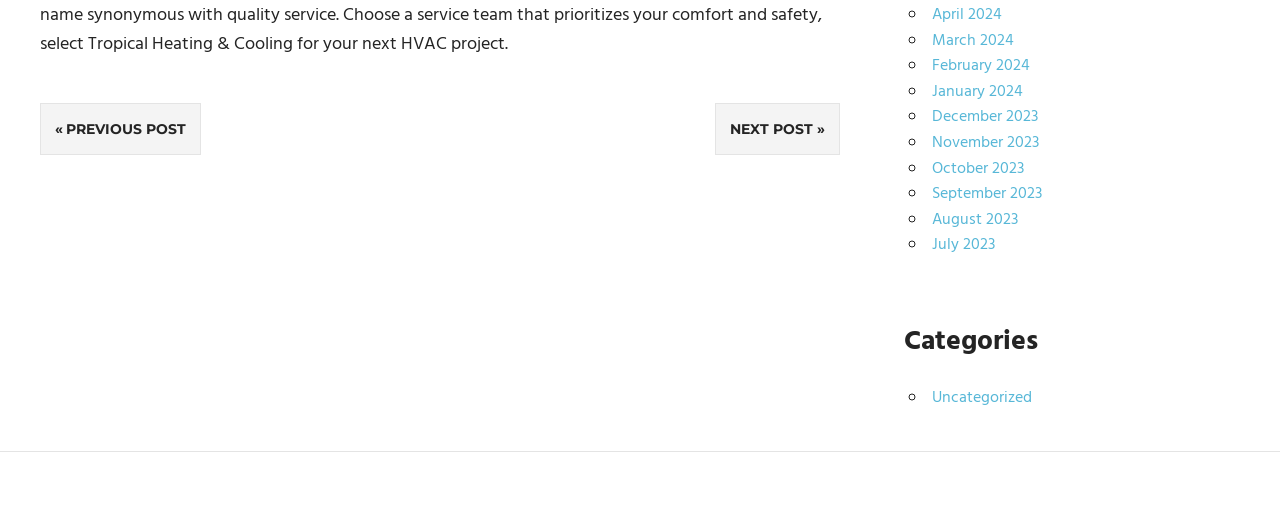Use one word or a short phrase to answer the question provided: 
What is the earliest month listed?

August 2023